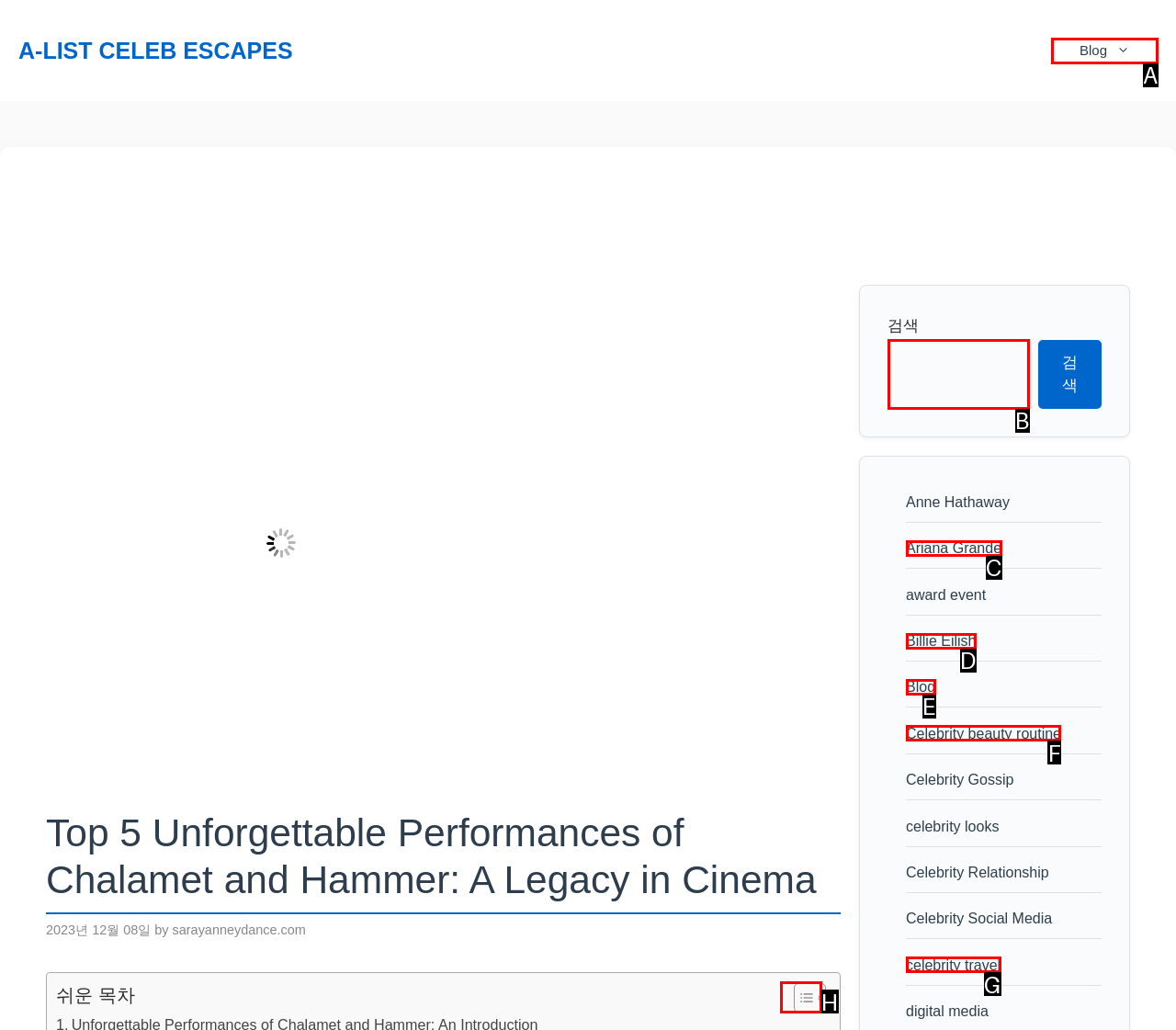Identify the correct UI element to click for the following task: Search for something Choose the option's letter based on the given choices.

B